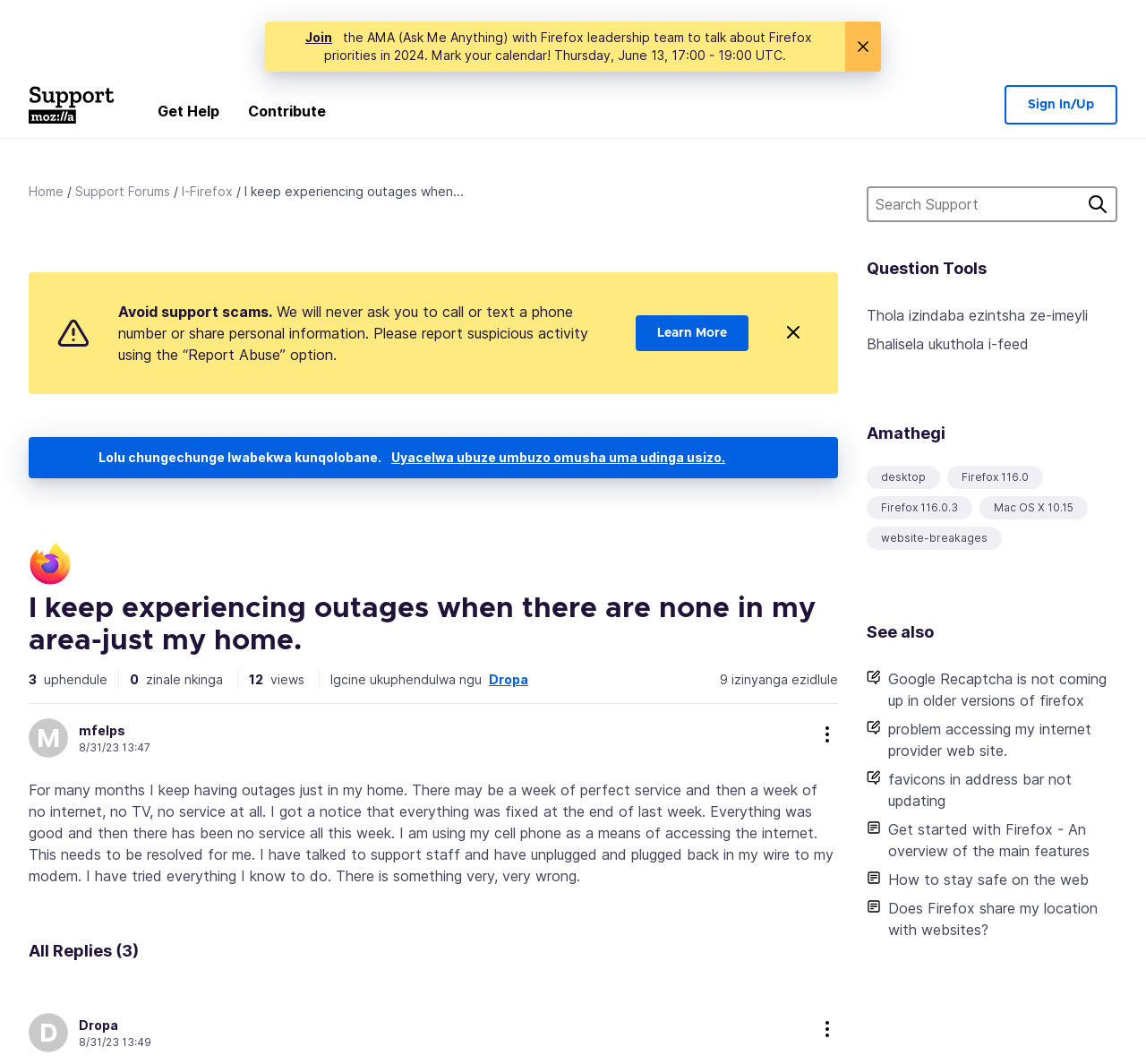Please identify the bounding box coordinates of the element on the webpage that should be clicked to follow this instruction: "Click the 'Sign In/Up' link". The bounding box coordinates should be given as four float numbers between 0 and 1, formatted as [left, top, right, bottom].

[0.877, 0.08, 0.975, 0.117]